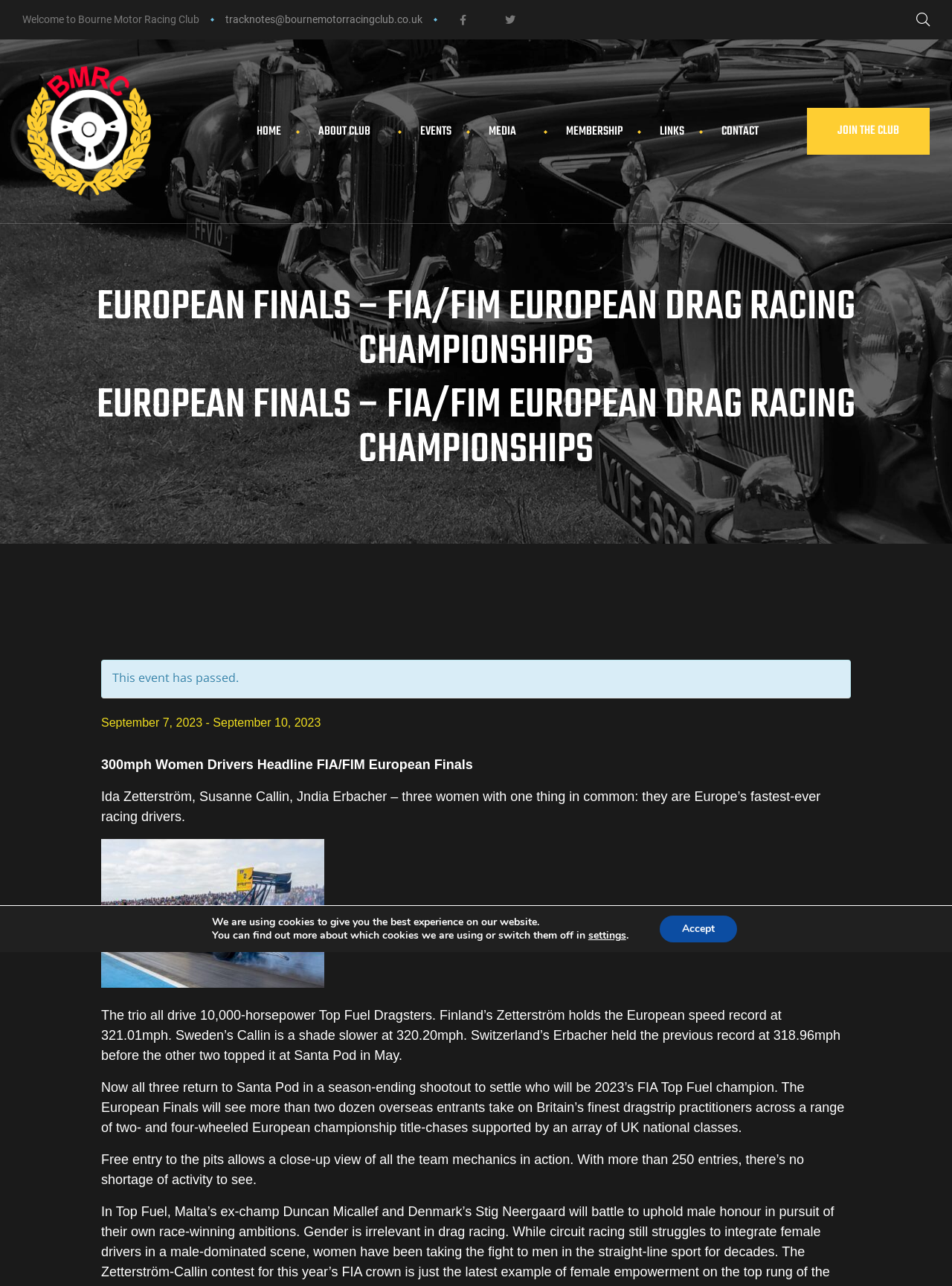What is the name of the racing club?
Refer to the image and provide a concise answer in one word or phrase.

Bourne Motor Racing Club